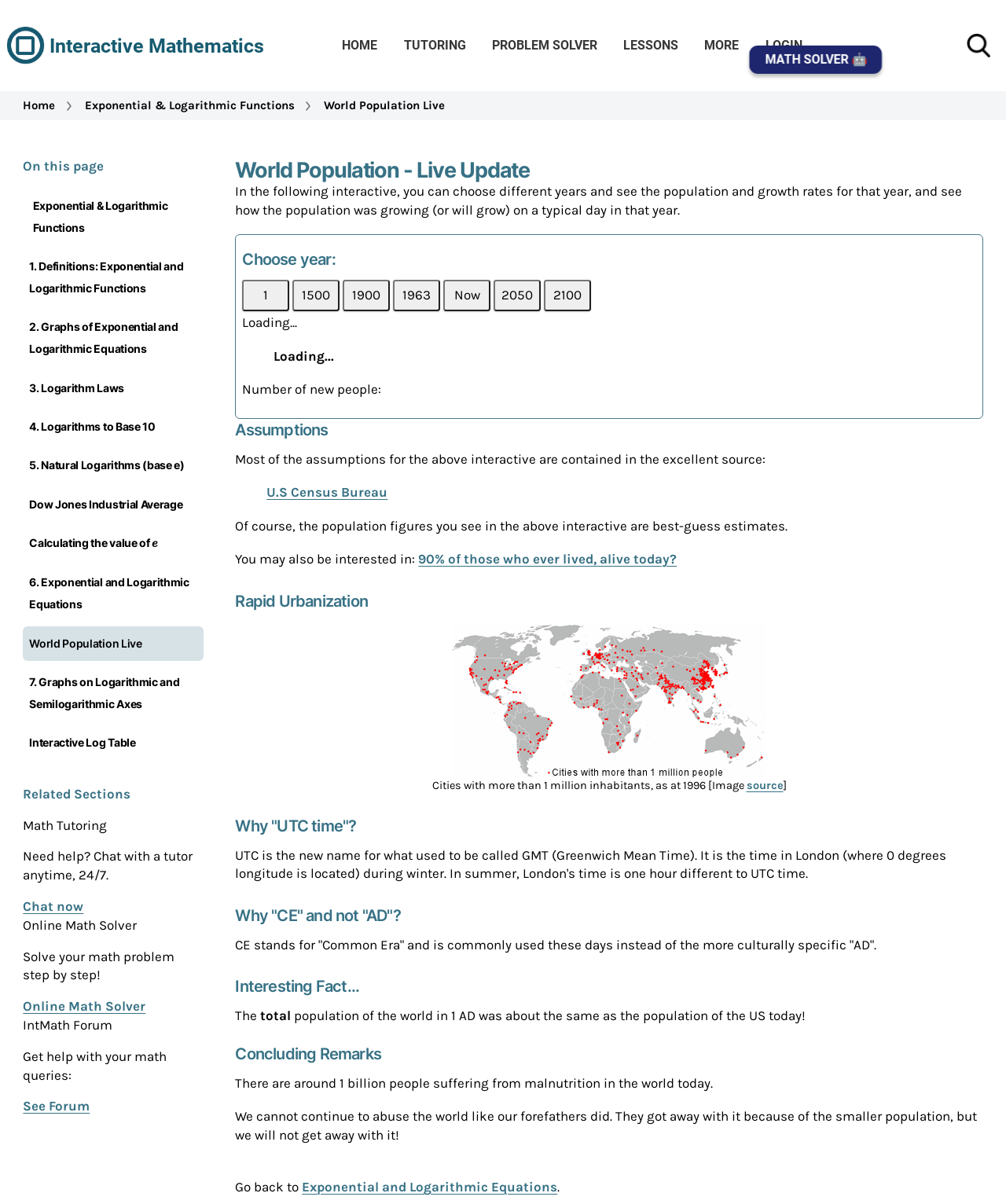Find and generate the main title of the webpage.

World Population - Live Update